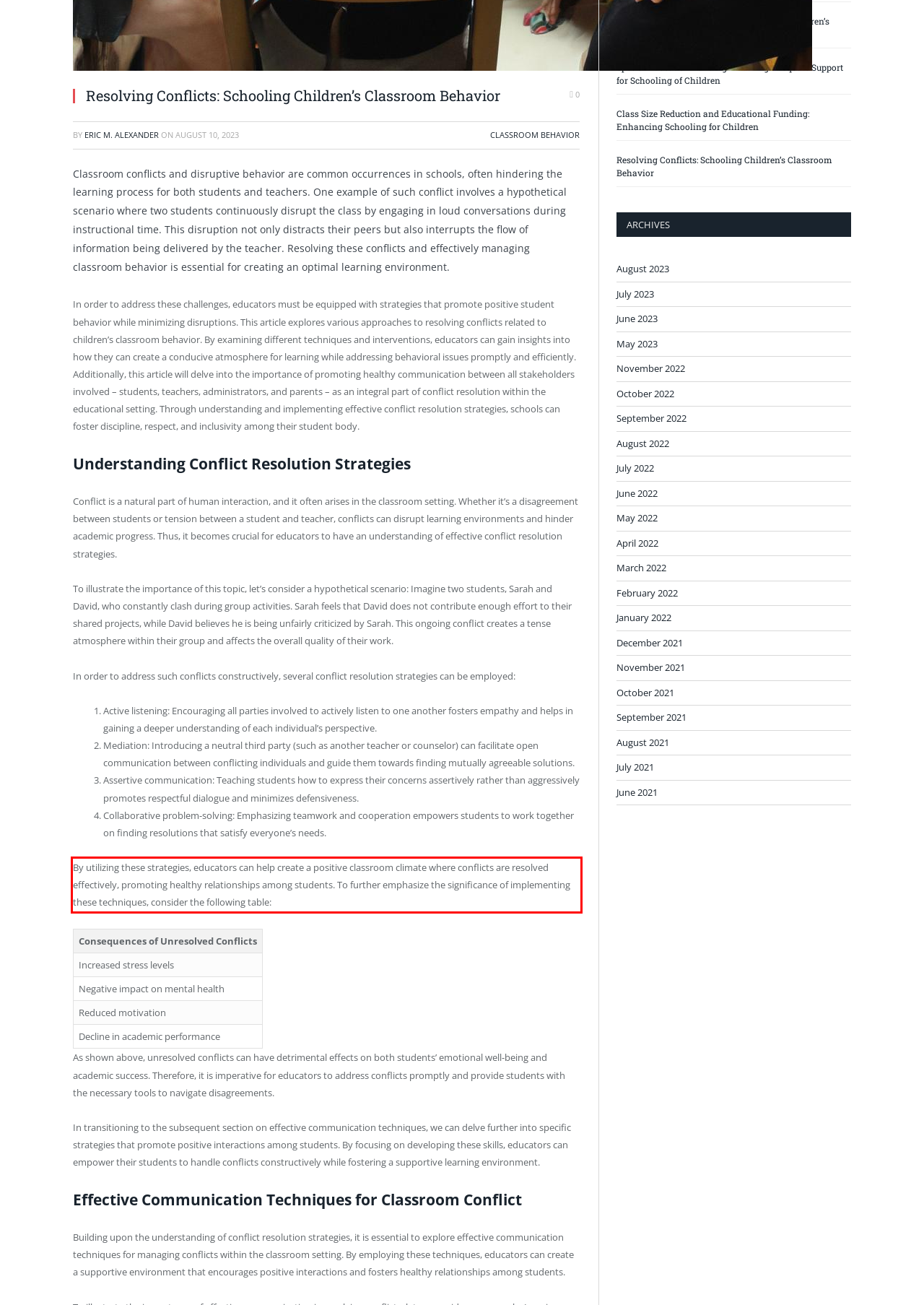You are given a webpage screenshot with a red bounding box around a UI element. Extract and generate the text inside this red bounding box.

By utilizing these strategies, educators can help create a positive classroom climate where conflicts are resolved effectively, promoting healthy relationships among students. To further emphasize the significance of implementing these techniques, consider the following table: